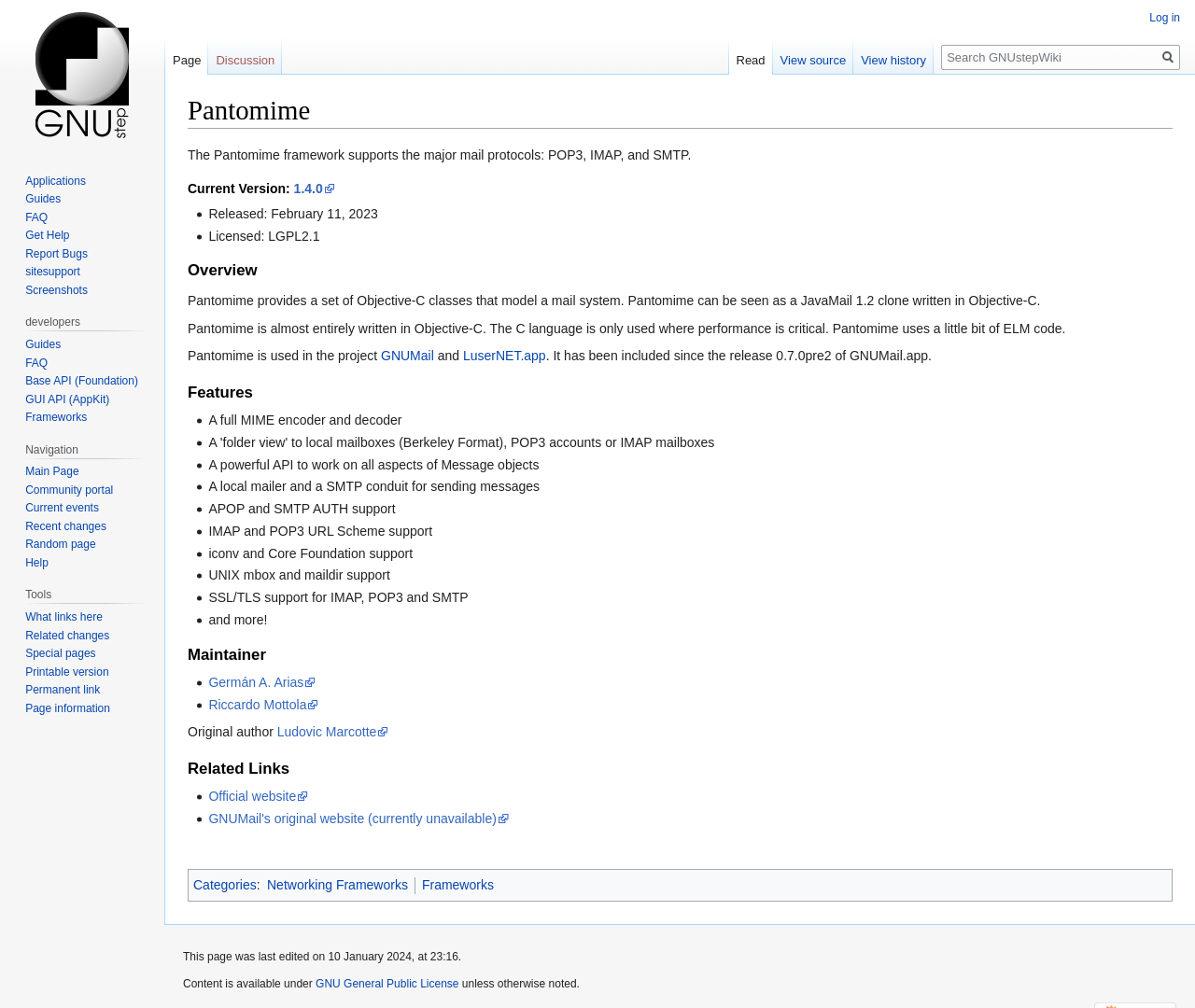Locate the bounding box coordinates of the UI element described by: "Base API (Foundation)". Provide the coordinates as four float numbers between 0 and 1, formatted as [left, top, right, bottom].

[0.021, 0.371, 0.116, 0.384]